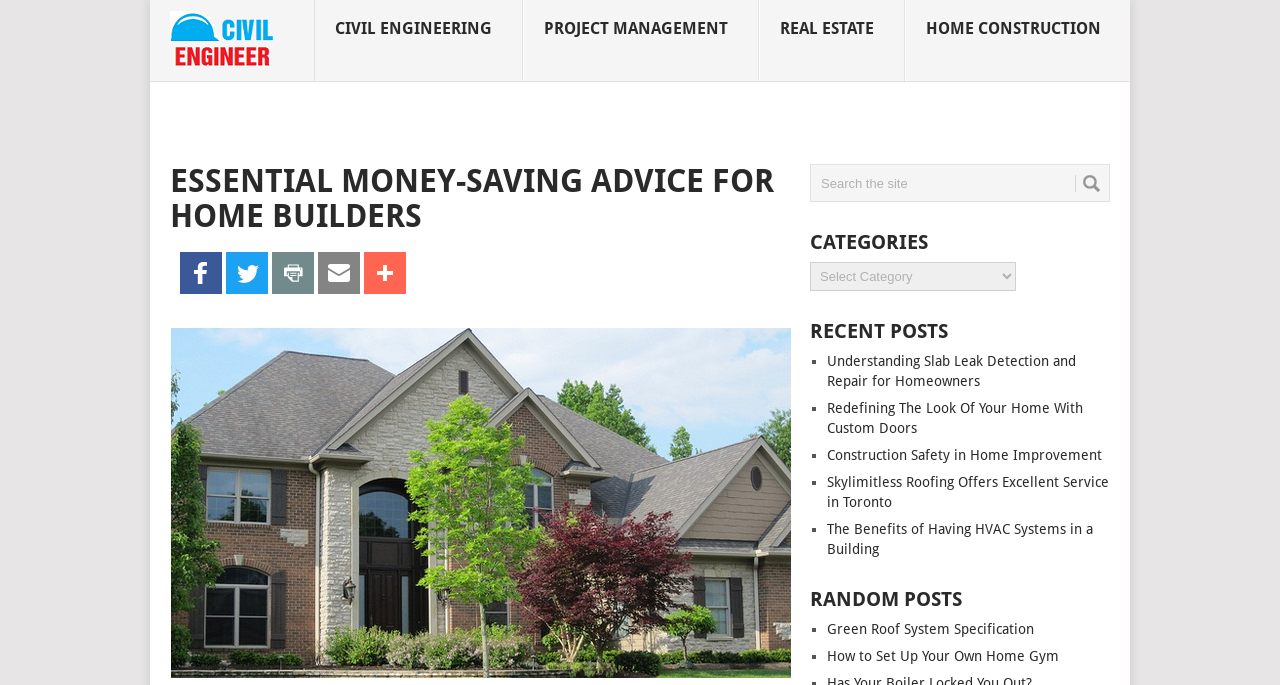What is the title of the latest post?
Analyze the image and deliver a detailed answer to the question.

The latest post is listed under the 'RECENT POSTS' section, and the title of the post is 'Understanding Slab Leak Detection and Repair for Homeowners'.